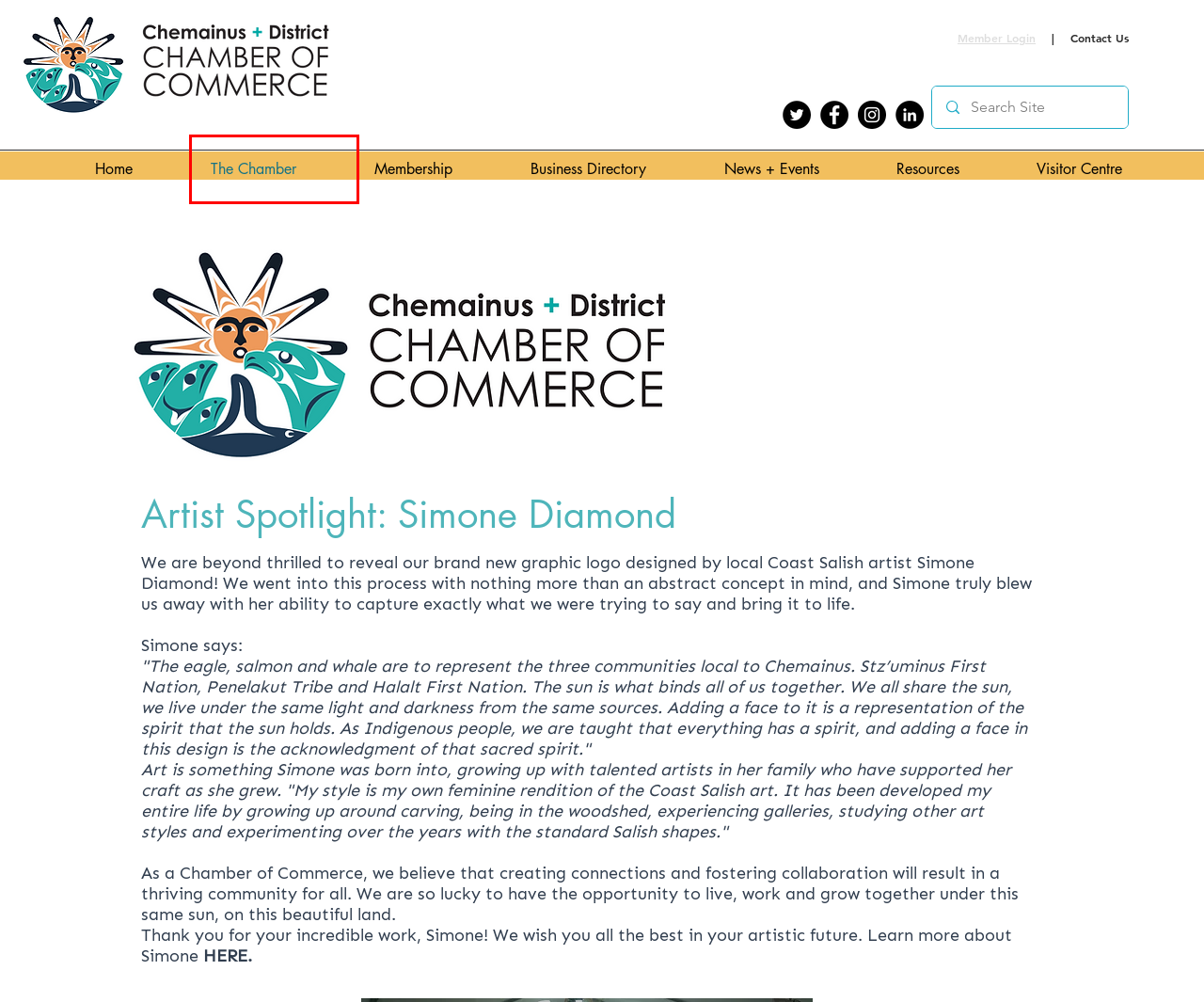You have a screenshot of a webpage with a red rectangle bounding box. Identify the best webpage description that corresponds to the new webpage after clicking the element within the red bounding box. Here are the candidates:
A. Chemainus Chamber of Commerce | Business Support
B. Benefits
C. The Chamber | Chamber of Commerce
D. Contact | Chamber of Commerce
E. Resources | Chamber of Commerce
F. Member Login | Chamber of Commerce
G. News + Events | Chamber of Commerce
H. Visitor Centre | Chamber of Commerce

C